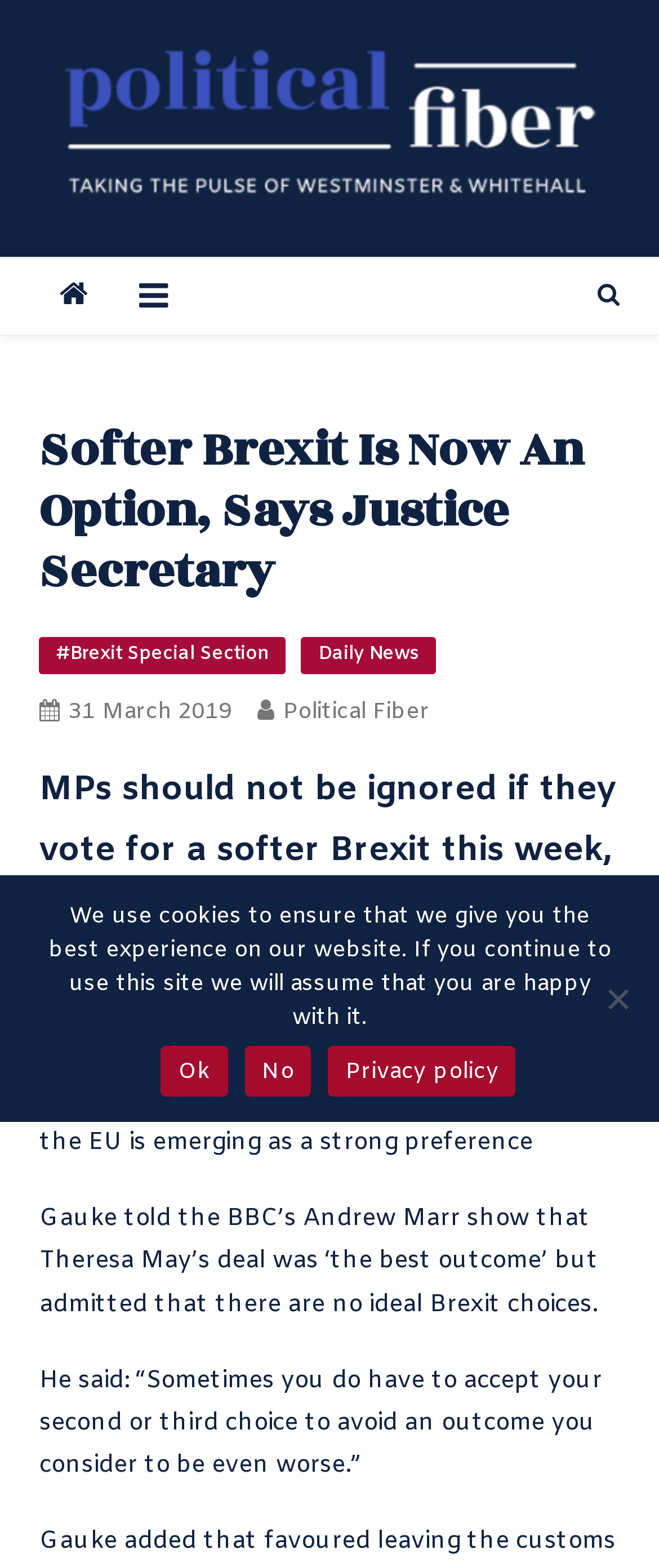Utilize the information from the image to answer the question in detail:
What is the assumption made by the website if the user continues to use it?

The question asks for the assumption made by the website if the user continues to use it. By reading the StaticText element with the text 'We use cookies to ensure that we give you the best experience on our website. If you continue to use this site we will assume that you are happy with it.', we can find the answer to be that the user is happy with it.